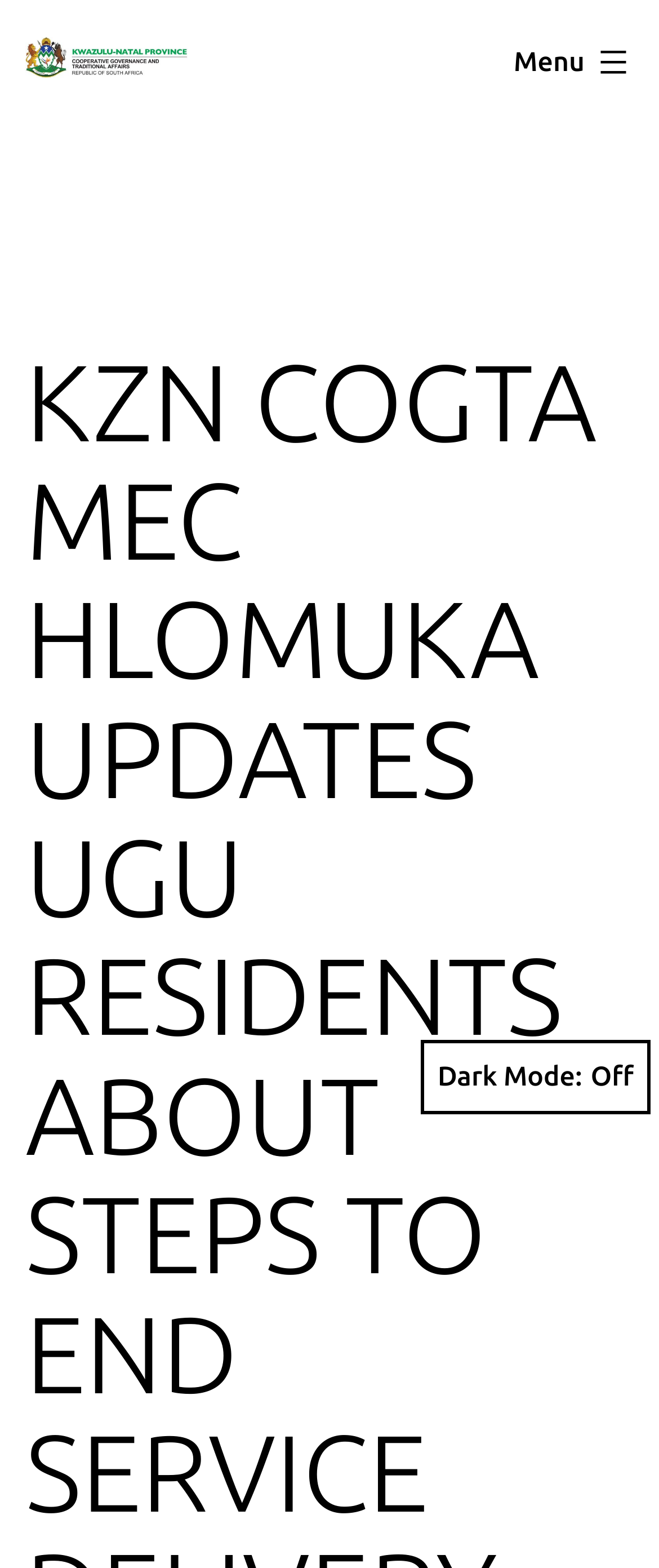Locate the bounding box of the UI element based on this description: "Menu Close". Provide four float numbers between 0 and 1 as [left, top, right, bottom].

[0.741, 0.016, 1.0, 0.064]